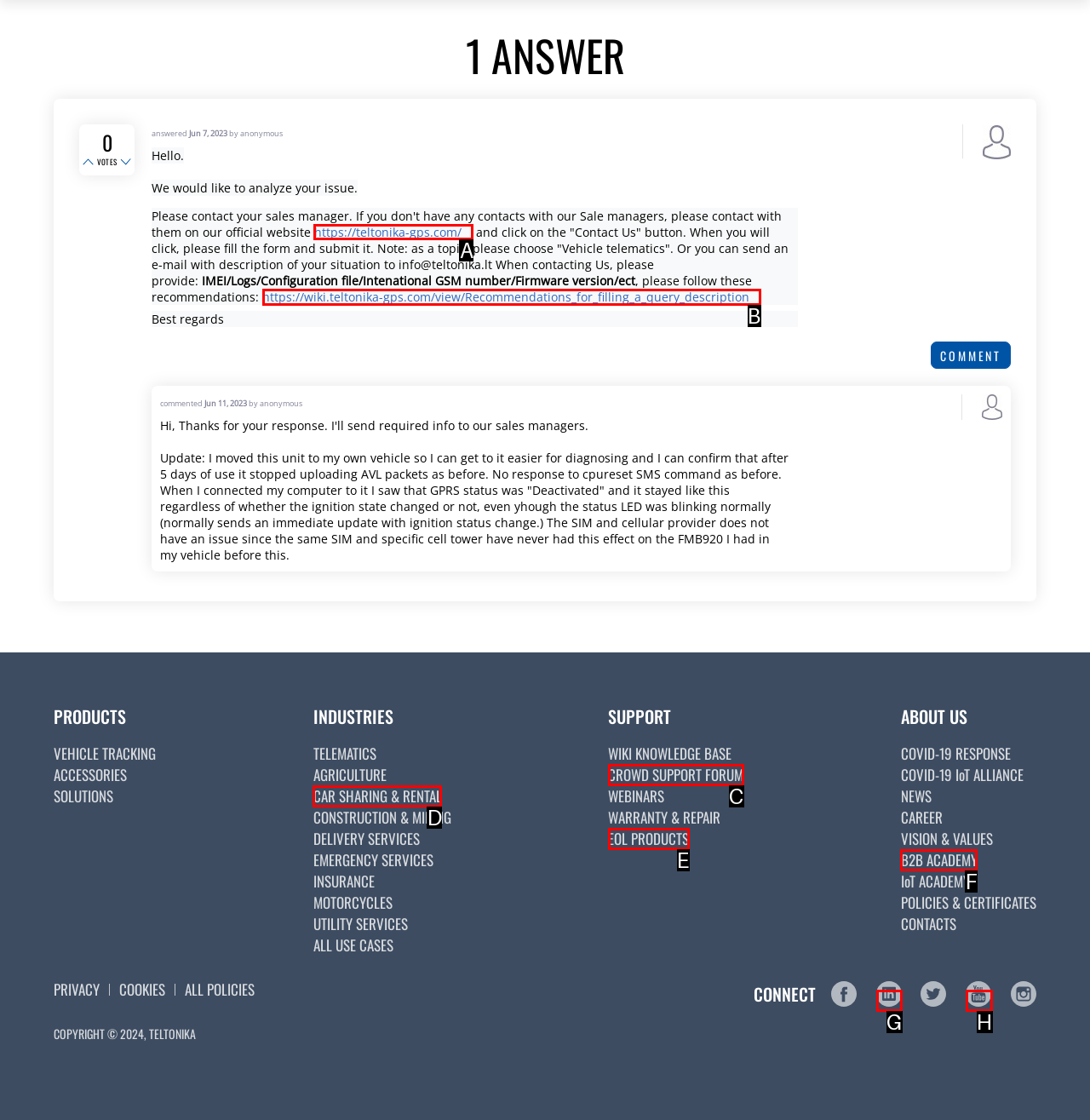Determine the HTML element to click for the instruction: Click the 'CONTACT US' link.
Answer with the letter corresponding to the correct choice from the provided options.

A